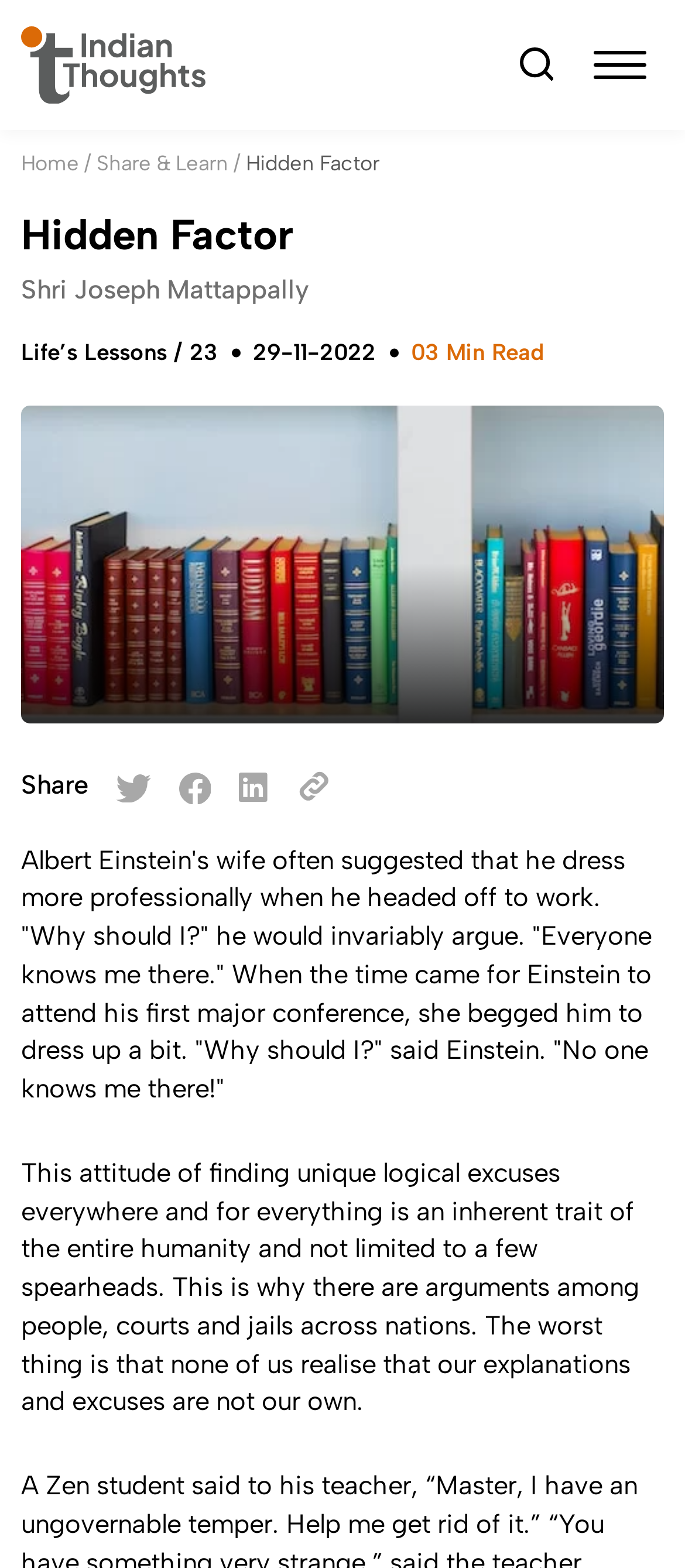Who is mentioned in the article?
Your answer should be a single word or phrase derived from the screenshot.

Albert Einstein